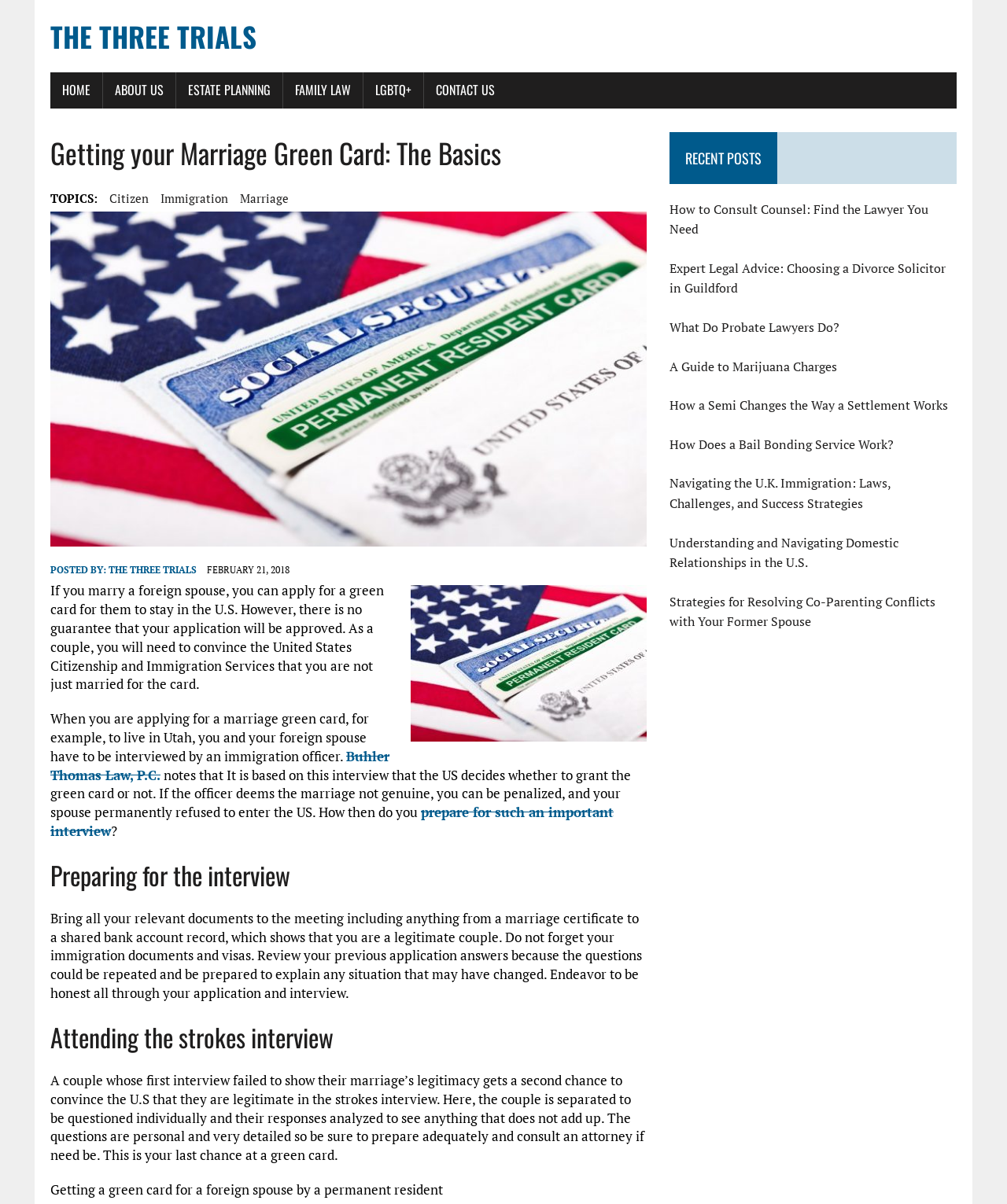Identify the bounding box coordinates of the section that should be clicked to achieve the task described: "Click the 'Buhler Thomas Law, P.C.' link".

[0.05, 0.62, 0.387, 0.651]